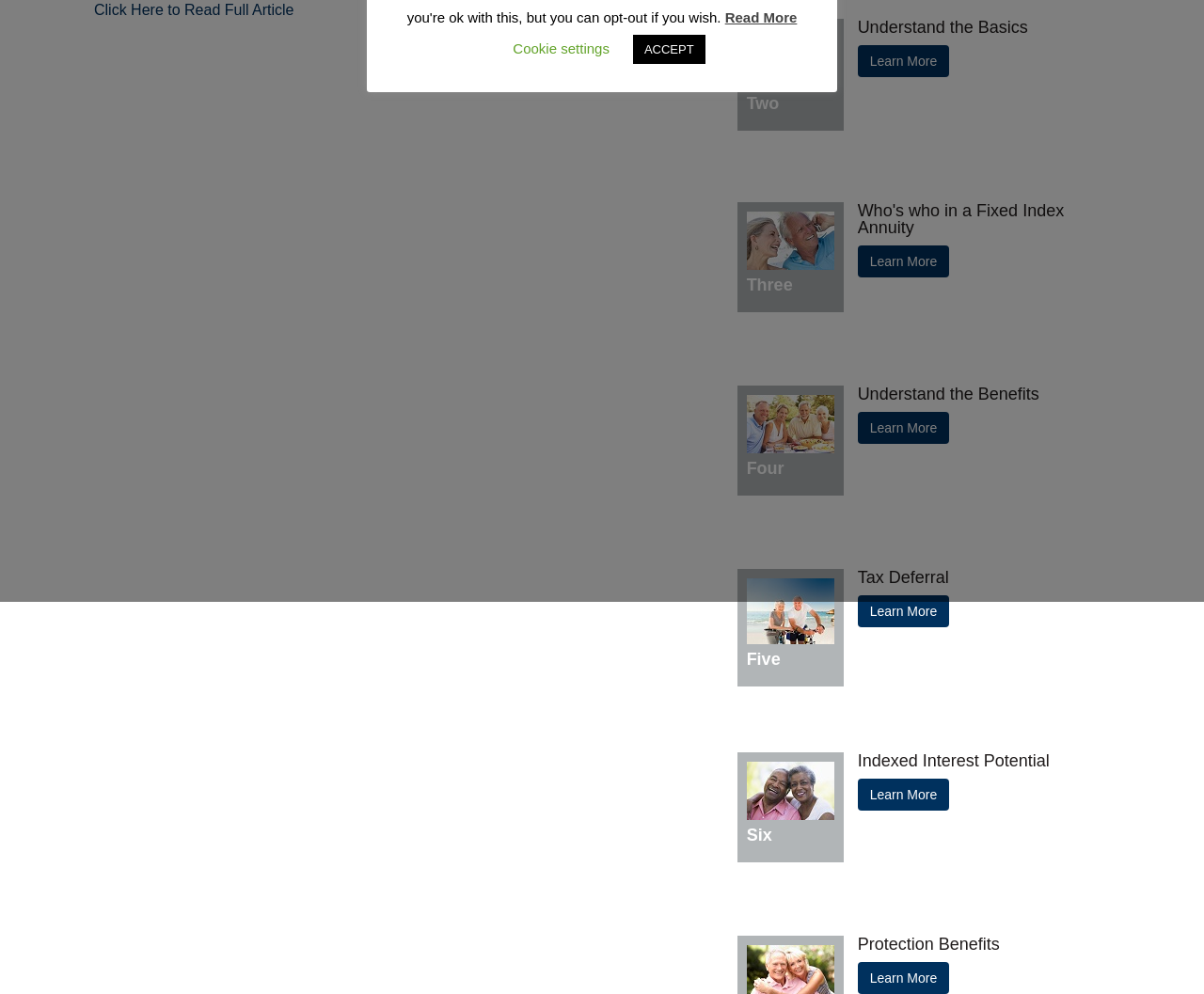Based on the element description: "ACCEPT", identify the bounding box coordinates for this UI element. The coordinates must be four float numbers between 0 and 1, listed as [left, top, right, bottom].

[0.526, 0.035, 0.586, 0.064]